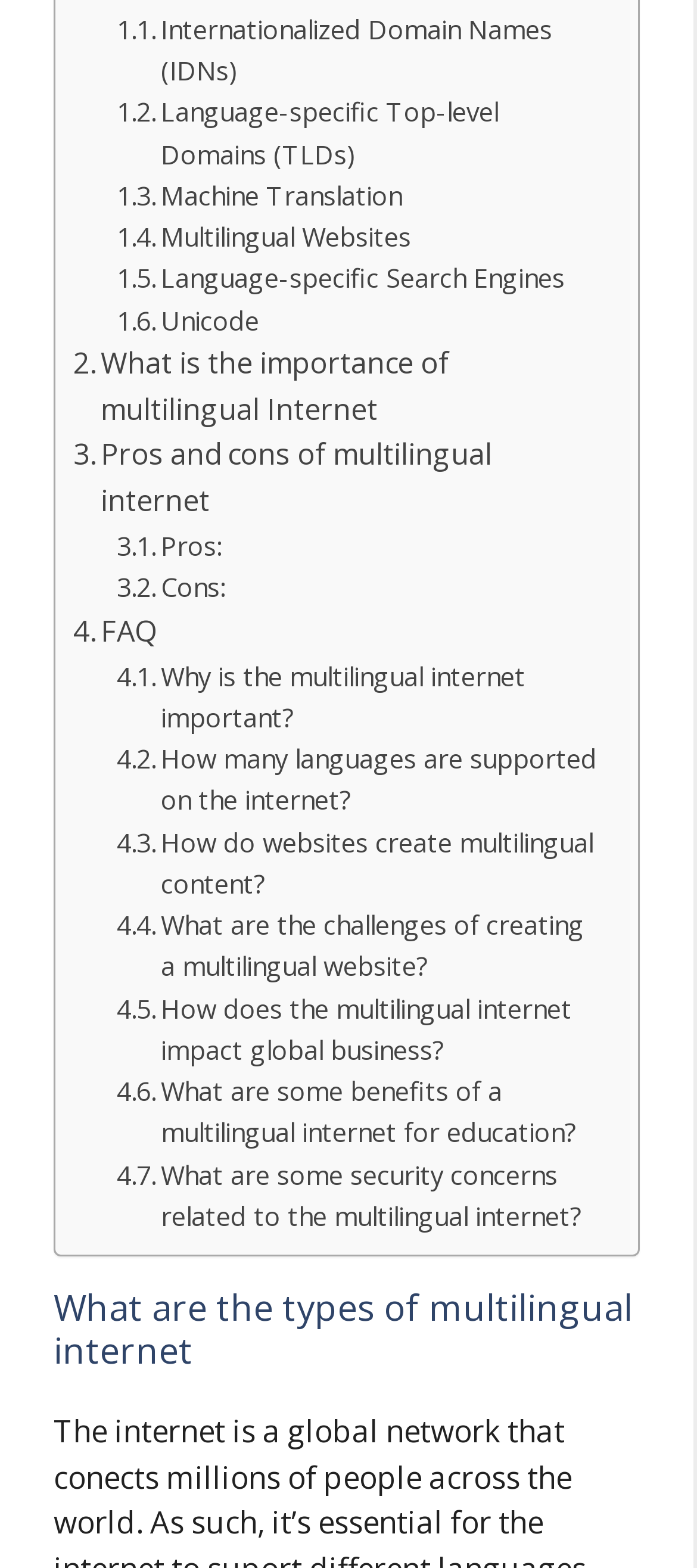Determine the bounding box coordinates for the area you should click to complete the following instruction: "Explore the importance of multilingual Internet".

[0.105, 0.217, 0.864, 0.276]